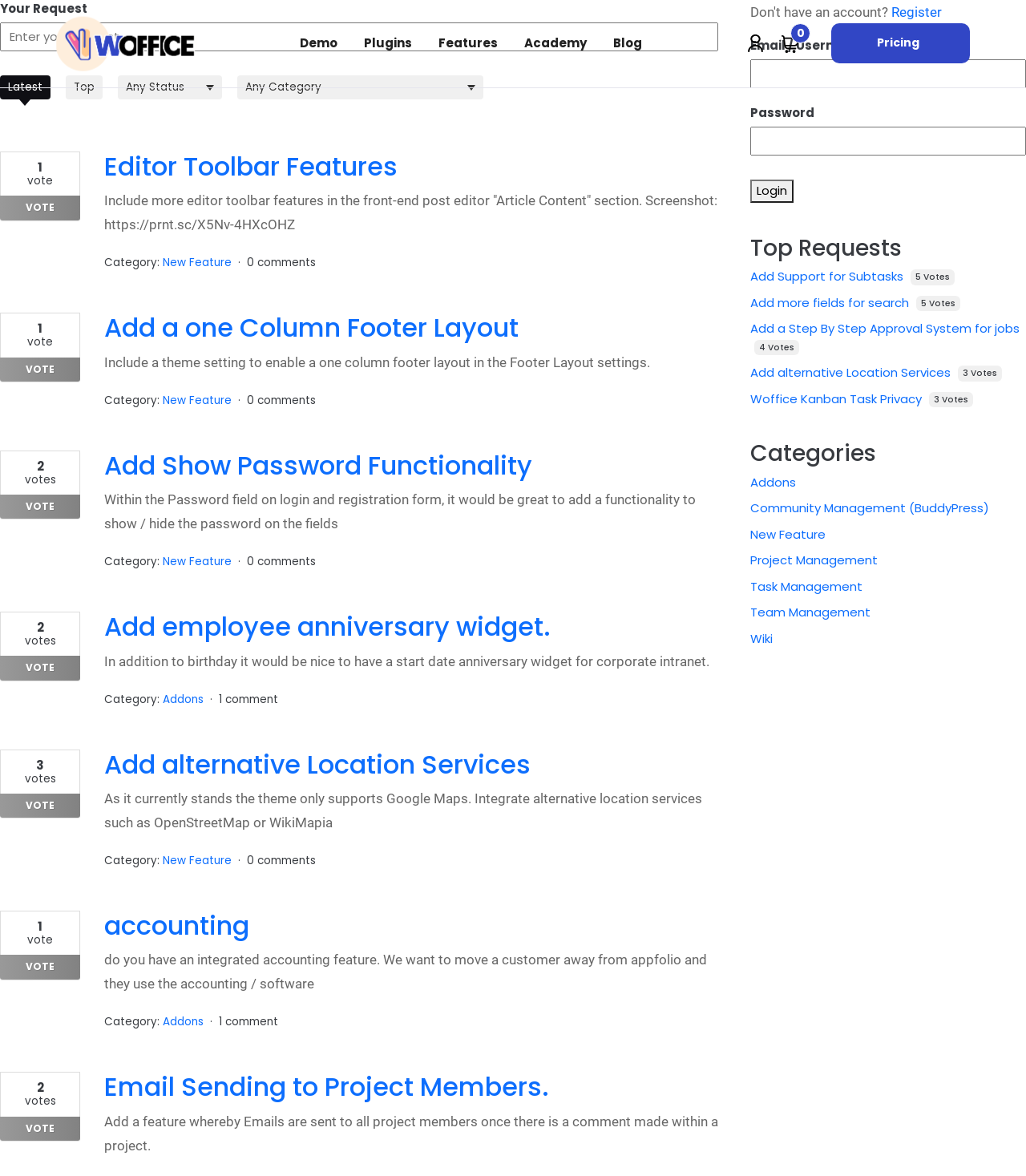Describe all the key features and sections of the webpage thoroughly.

The webpage is titled "Feature Requests - Woffice" and has a navigation menu at the top with links to "Demo", "Plugins", "Features", "Academy", "Blog", and "Pricing". There are also two small images on the top right corner, possibly representing social media or login icons.

Below the navigation menu, there is a search bar with a label "Your Request" and a dropdown menu with options "Latest" and "Top". Next to the search bar, there are two comboboxes with no default values.

The main content of the webpage is divided into several sections, each representing a feature request. There are five feature requests in total, each with a heading, a brief description, and a "VOTE" button. The feature requests are:

1. "Editor Toolbar Features" - a request to include more editor toolbar features in the front-end post editor.
2. "Add a one Column Footer Layout" - a request to add a theme setting to enable a one column footer layout in the Footer Layout settings.
3. "Add Show Password Functionality" - a request to add a functionality to show/hide passwords on login and registration forms.
4. "Add employee anniversary widget" - a request to add a start date anniversary widget for corporate intranet.
5. "Add alternative Location Services" - a request to integrate alternative location services such as OpenStreetMap or WikiMapia.

Each feature request has a category label, such as "New Feature" or "Addons", and a comment count, ranging from 0 to 1 comment. There is also a "vote" or "votes" label next to each feature request, indicating the number of votes it has received.

At the bottom of the webpage, there is another feature request section with a heading "accounting" and a brief description. This section also has a "VOTE" button and a category label "Addons".